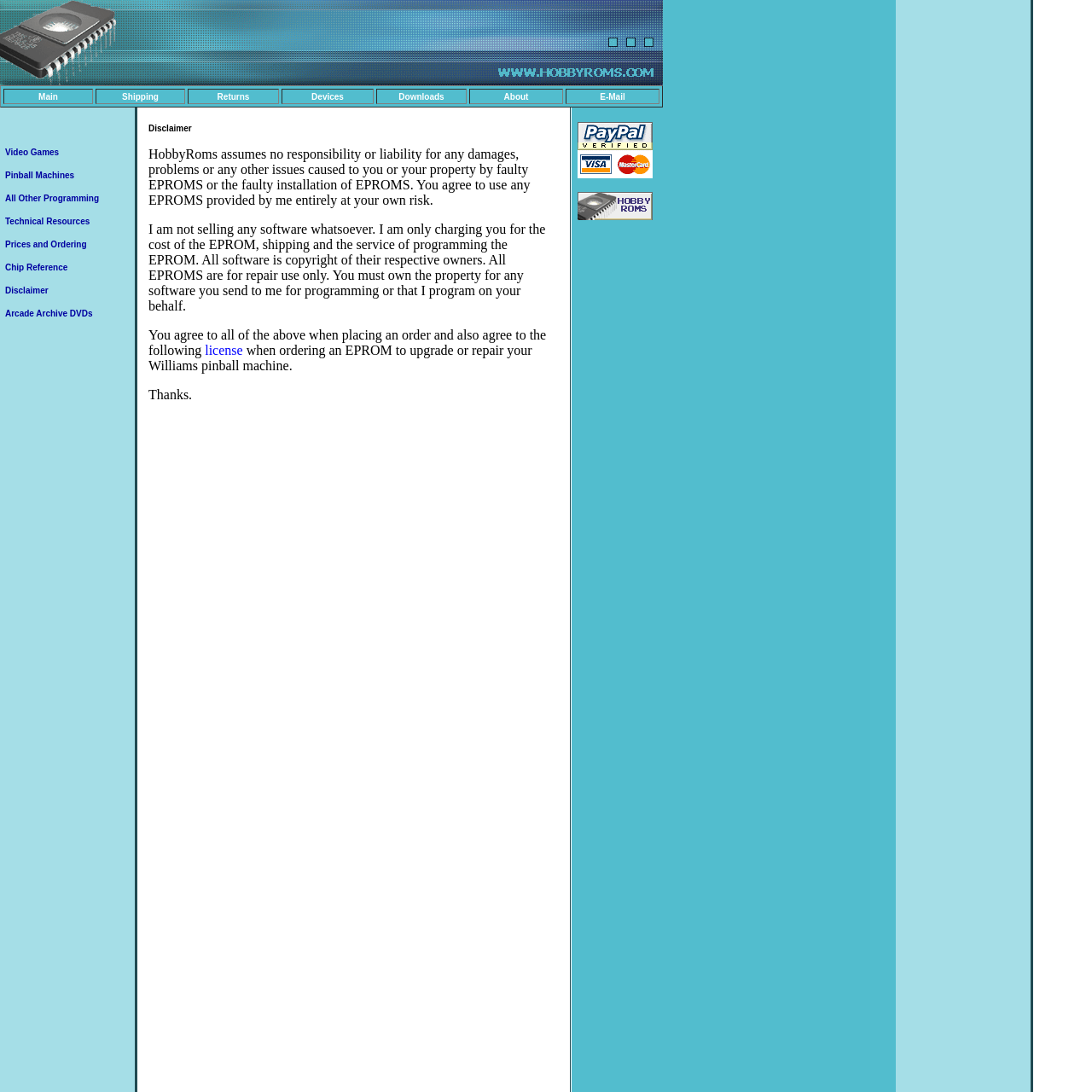Indicate the bounding box coordinates of the element that must be clicked to execute the instruction: "Click on the 'Video Games' link". The coordinates should be given as four float numbers between 0 and 1, i.e., [left, top, right, bottom].

[0.005, 0.135, 0.054, 0.144]